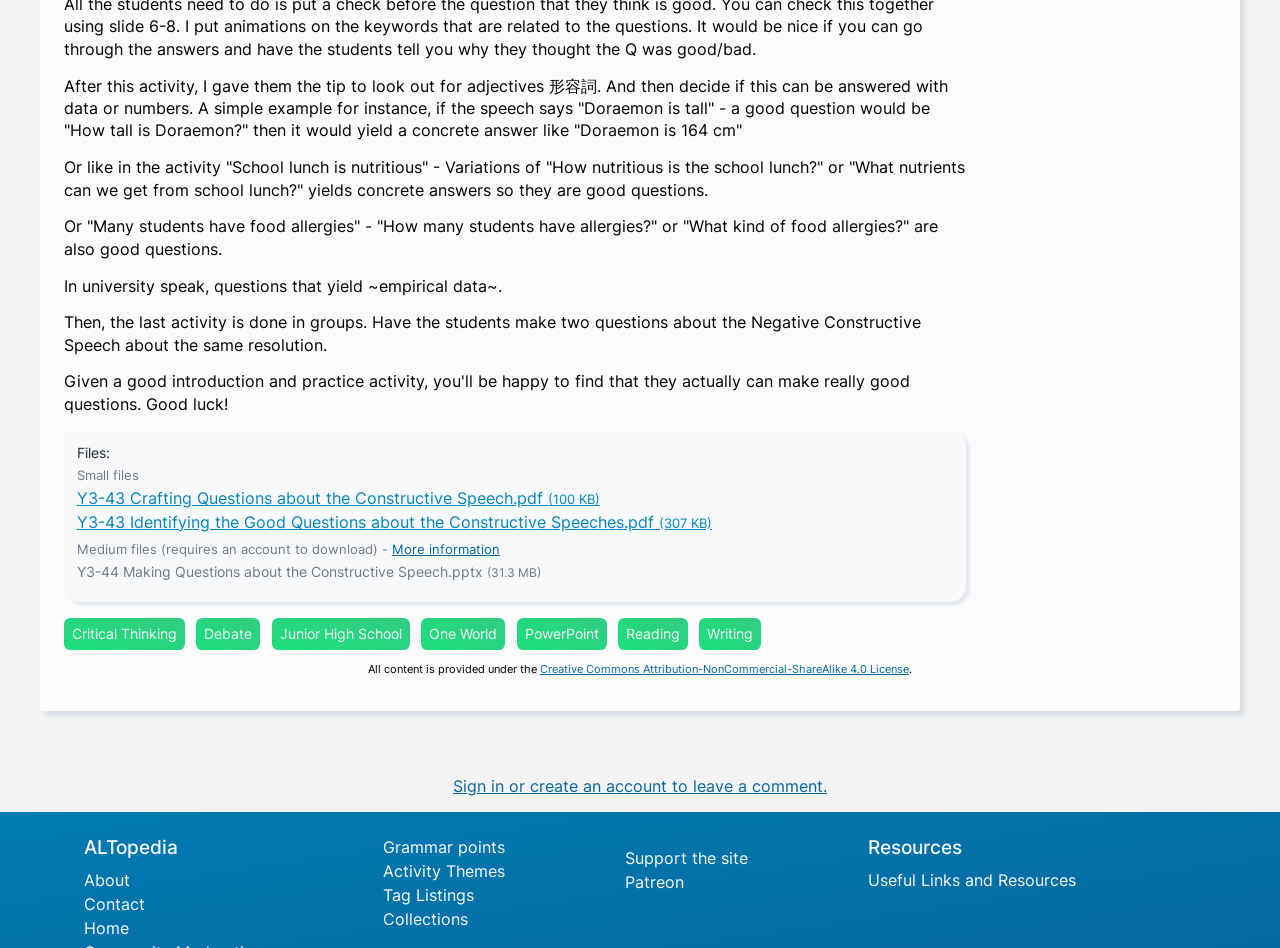Determine the bounding box coordinates for the HTML element described here: "Creative Commons Attribution-NonCommercial-ShareAlike 4.0 License".

[0.422, 0.698, 0.71, 0.713]